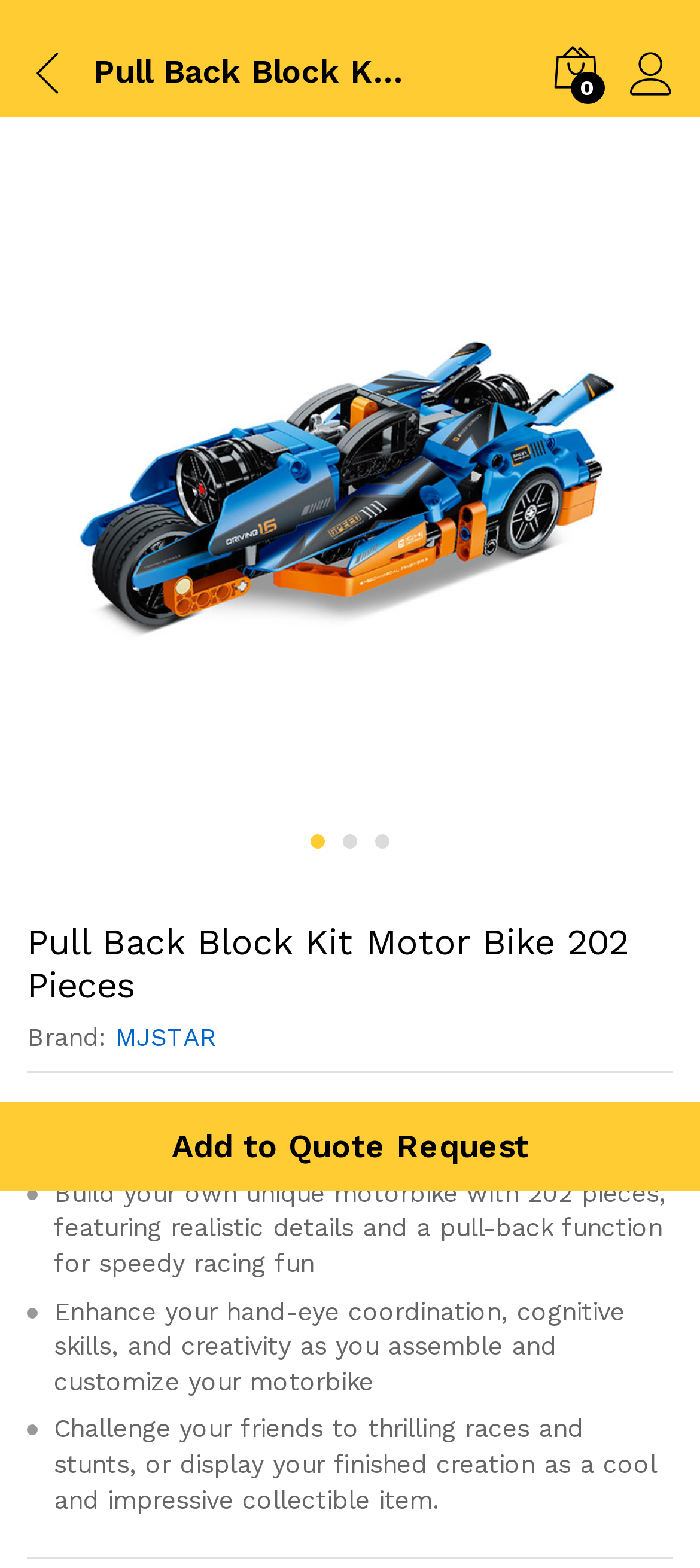Describe all visible elements and their arrangement on the webpage.

This webpage is about a product called "Pull Back Block Kit Motor Bike 202 Pieces" from the brand MJSTAR. At the top, there is a heading with the product name, accompanied by a link with the same text. Below this, there are three small icons on the right side of the page. 

On the left side, there is a large image of the product, which takes up most of the page's width. Above this image, there is a heading with the product name again. 

Below the image, there are three small images lined up horizontally, likely showcasing different features or angles of the product. 

Further down, there are several lines of text describing the product's features and benefits, including its realistic details, pull-back function, and the skills it can help develop, such as hand-eye coordination and creativity. 

On the right side, there is a section with the brand name and product status, which is "In stock". 

At the bottom, there is a button to "Add to Quote Request" that spans the full width of the page. On the right side, near the bottom, there is a small icon.